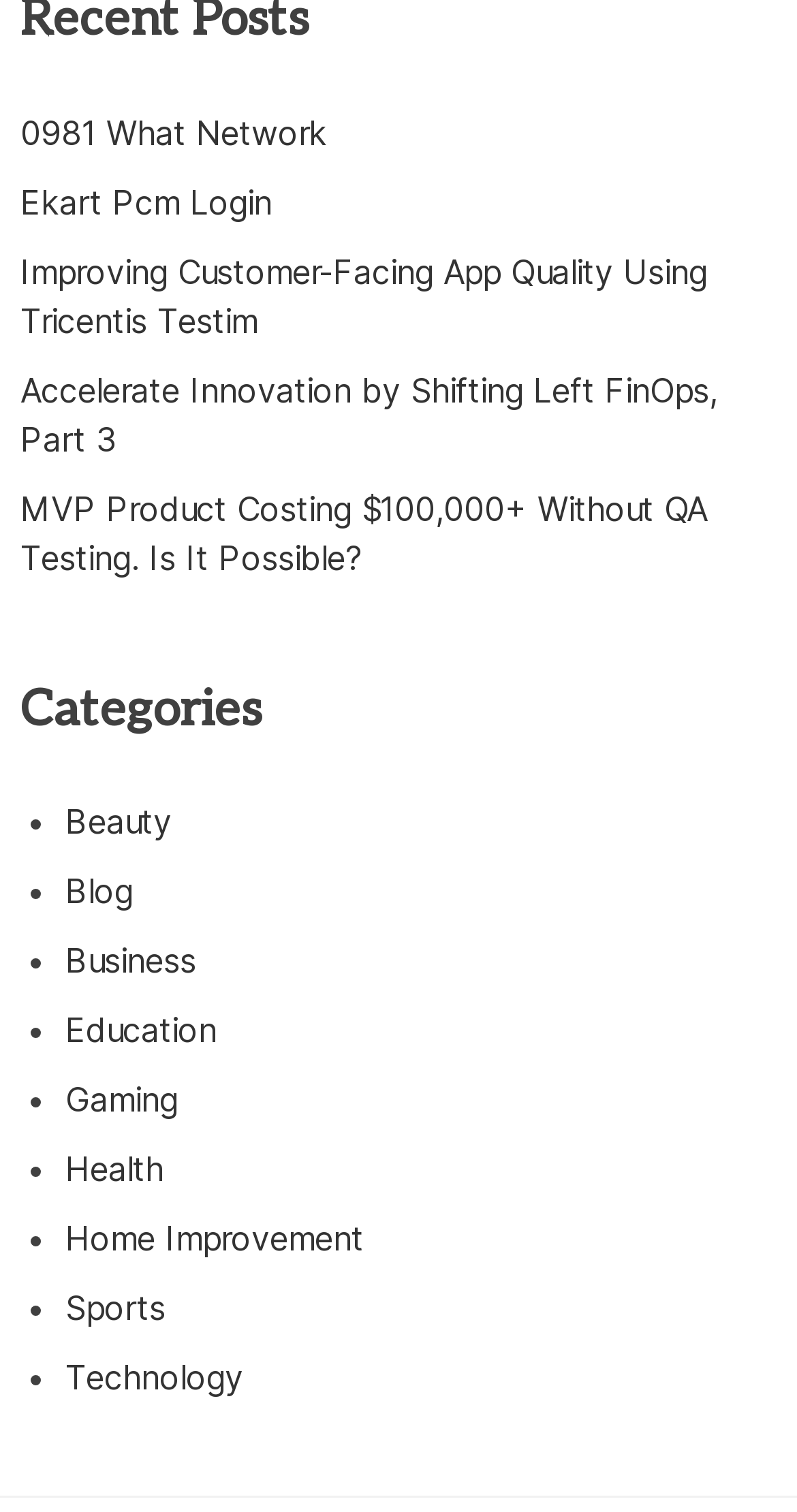Determine the bounding box for the described UI element: "Ekart Pcm Login".

[0.026, 0.11, 0.927, 0.156]